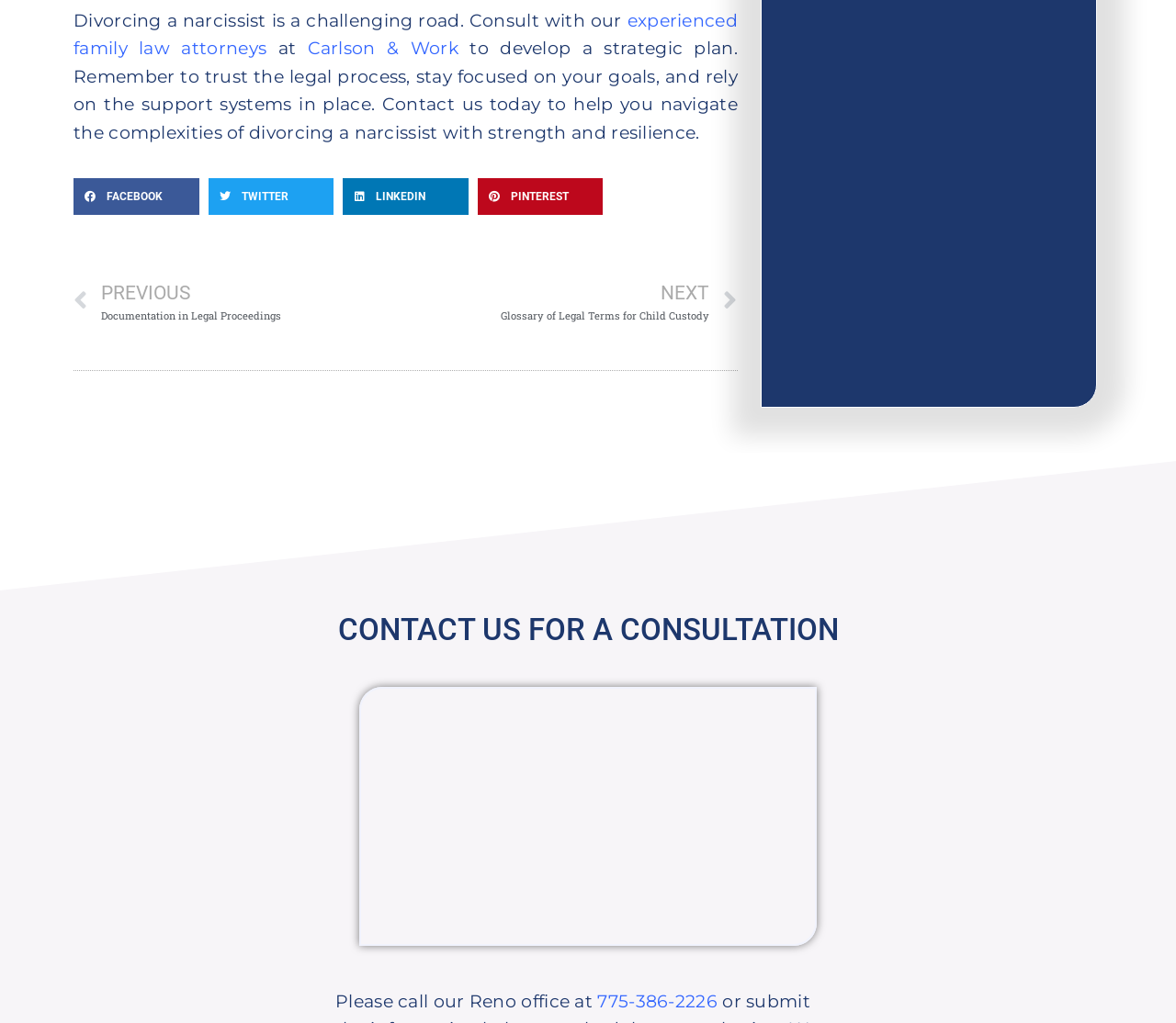Please find the bounding box coordinates for the clickable element needed to perform this instruction: "Call the Reno office".

[0.508, 0.968, 0.61, 0.989]